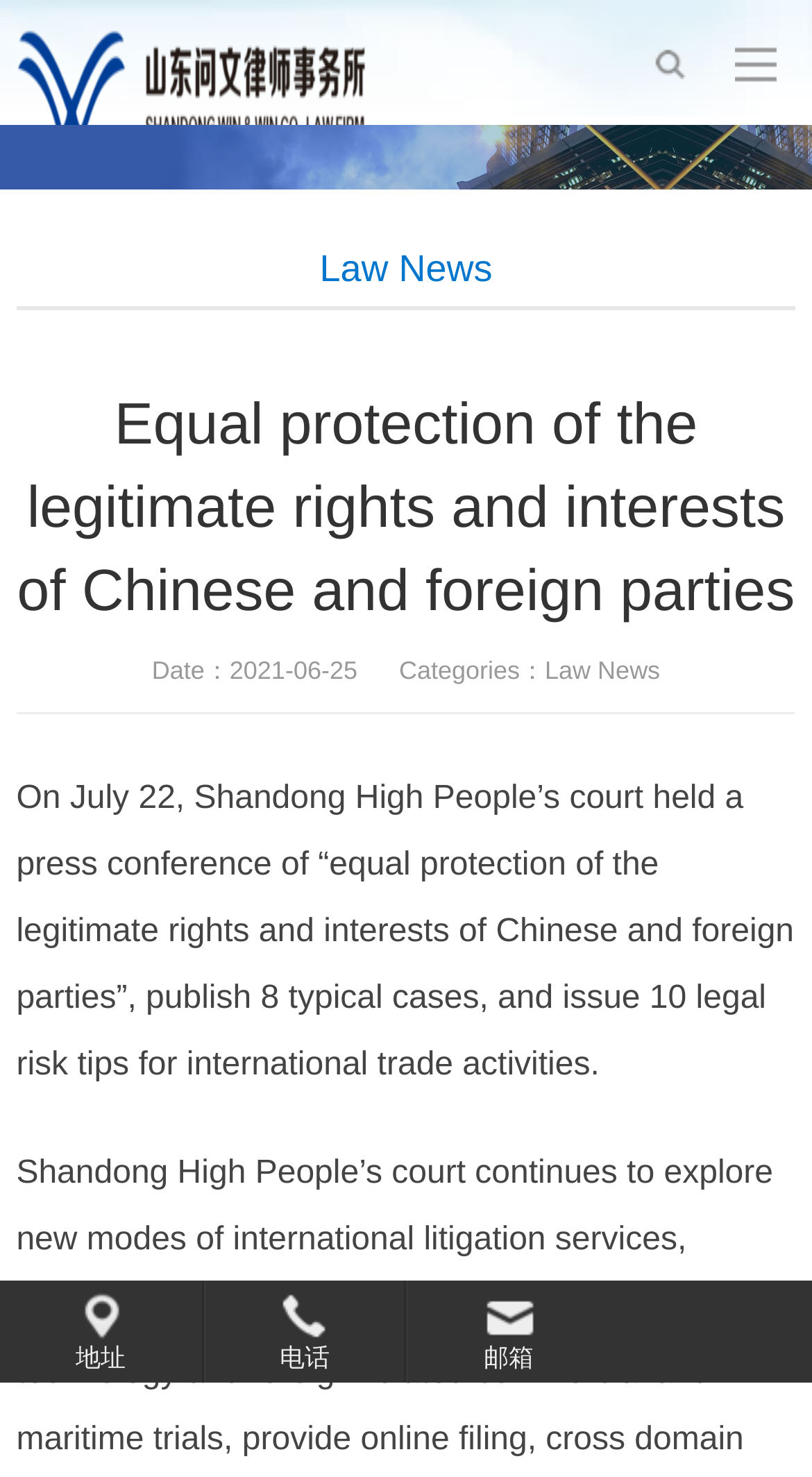Provide a brief response using a word or short phrase to this question:
How many typical cases were published?

8